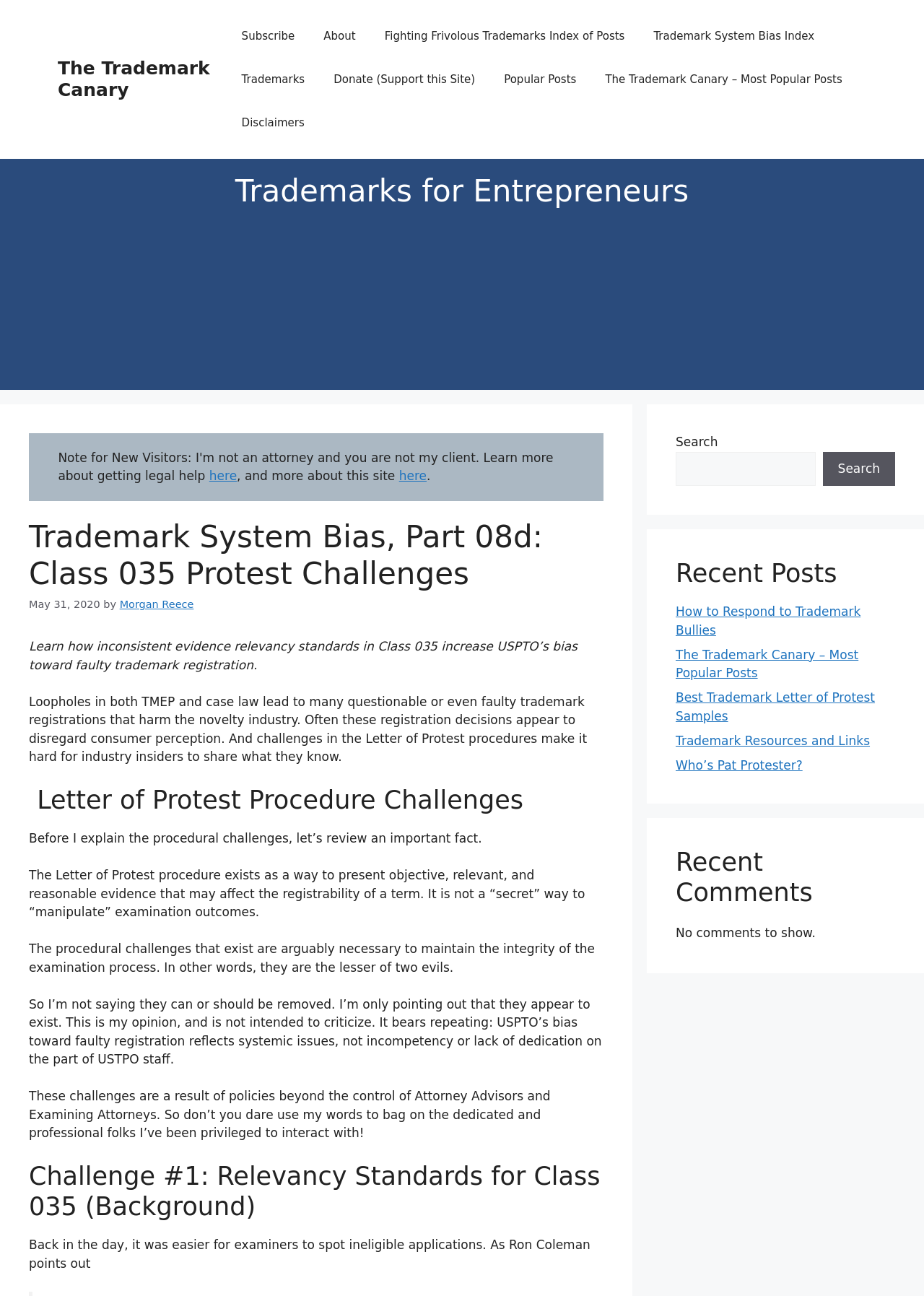Determine the bounding box for the described UI element: "here".

[0.226, 0.362, 0.256, 0.373]